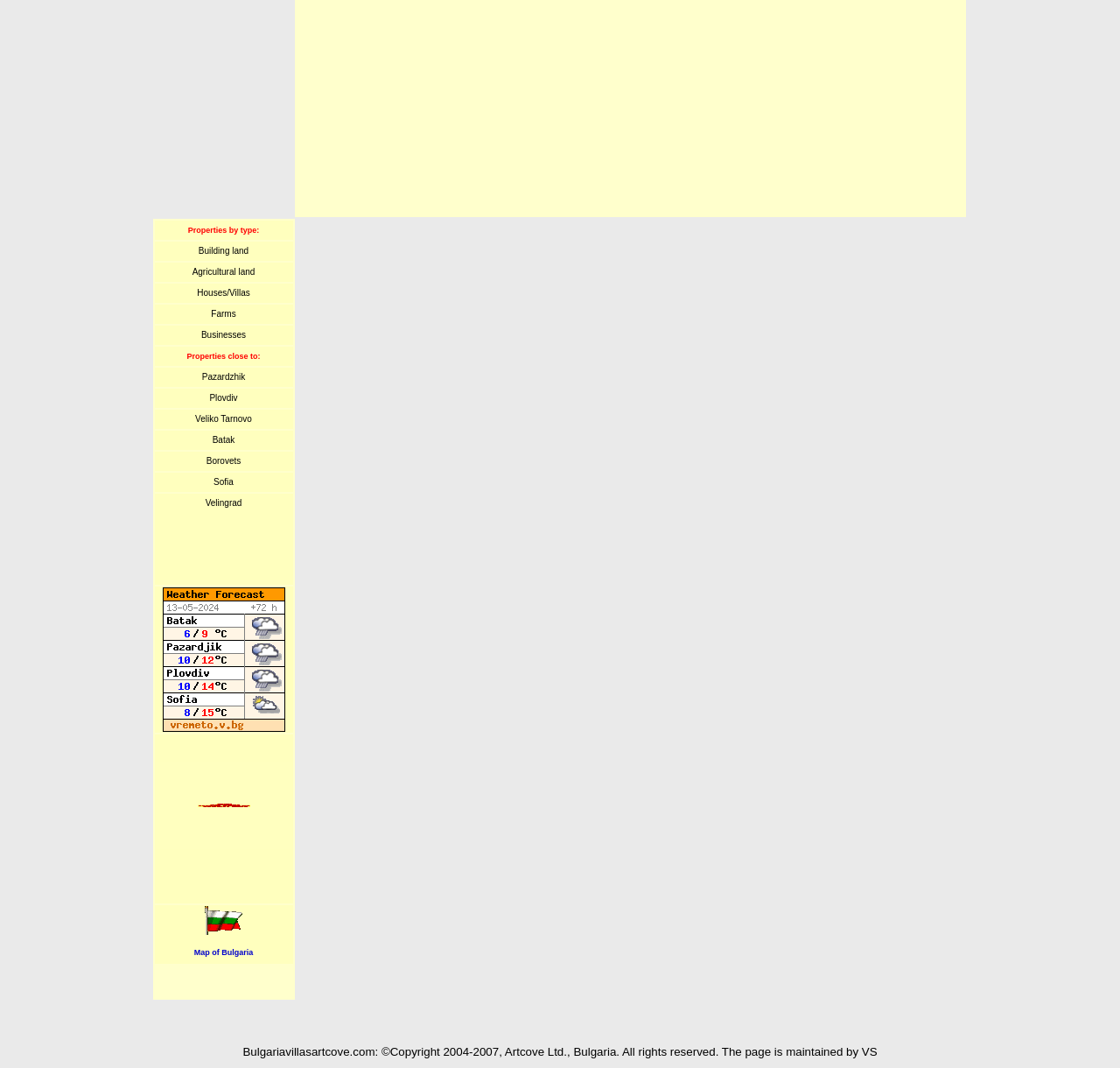Please determine the bounding box coordinates, formatted as (top-left x, top-left y, bottom-right x, bottom-right y), with all values as floating point numbers between 0 and 1. Identify the bounding box of the region described as: Houses/Villas

[0.176, 0.27, 0.223, 0.279]